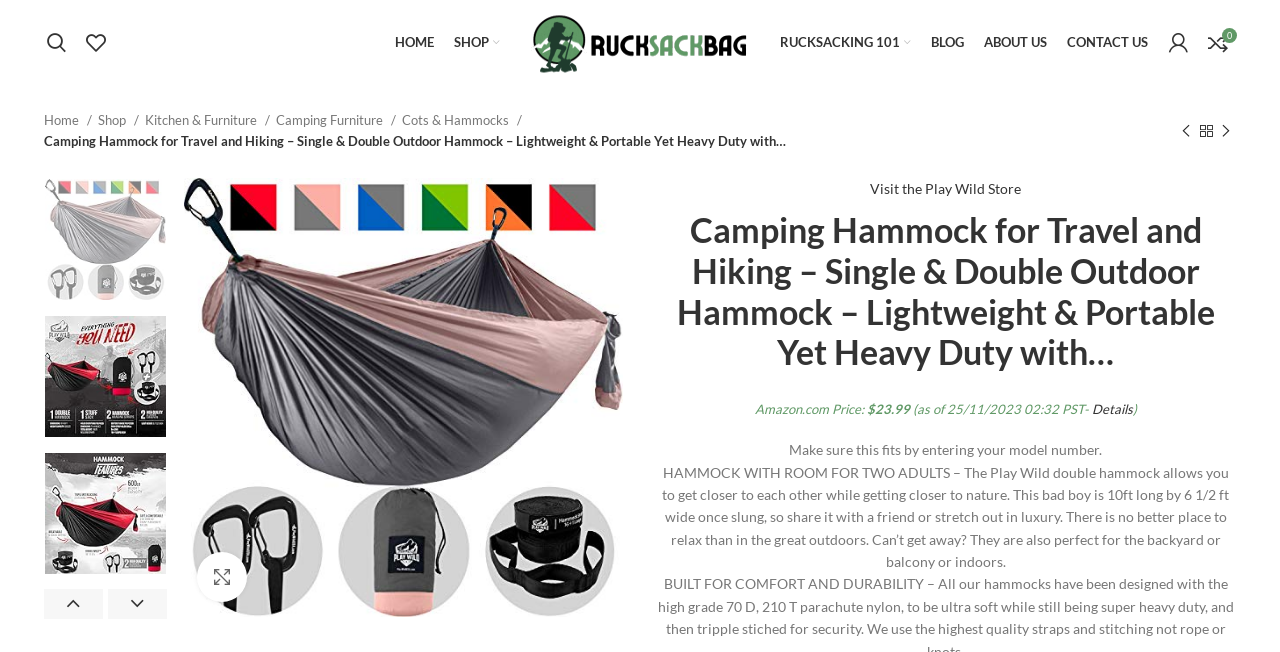Identify the bounding box coordinates of the clickable section necessary to follow the following instruction: "Enlarge product image". The coordinates should be presented as four float numbers from 0 to 1, i.e., [left, top, right, bottom].

[0.154, 0.846, 0.193, 0.923]